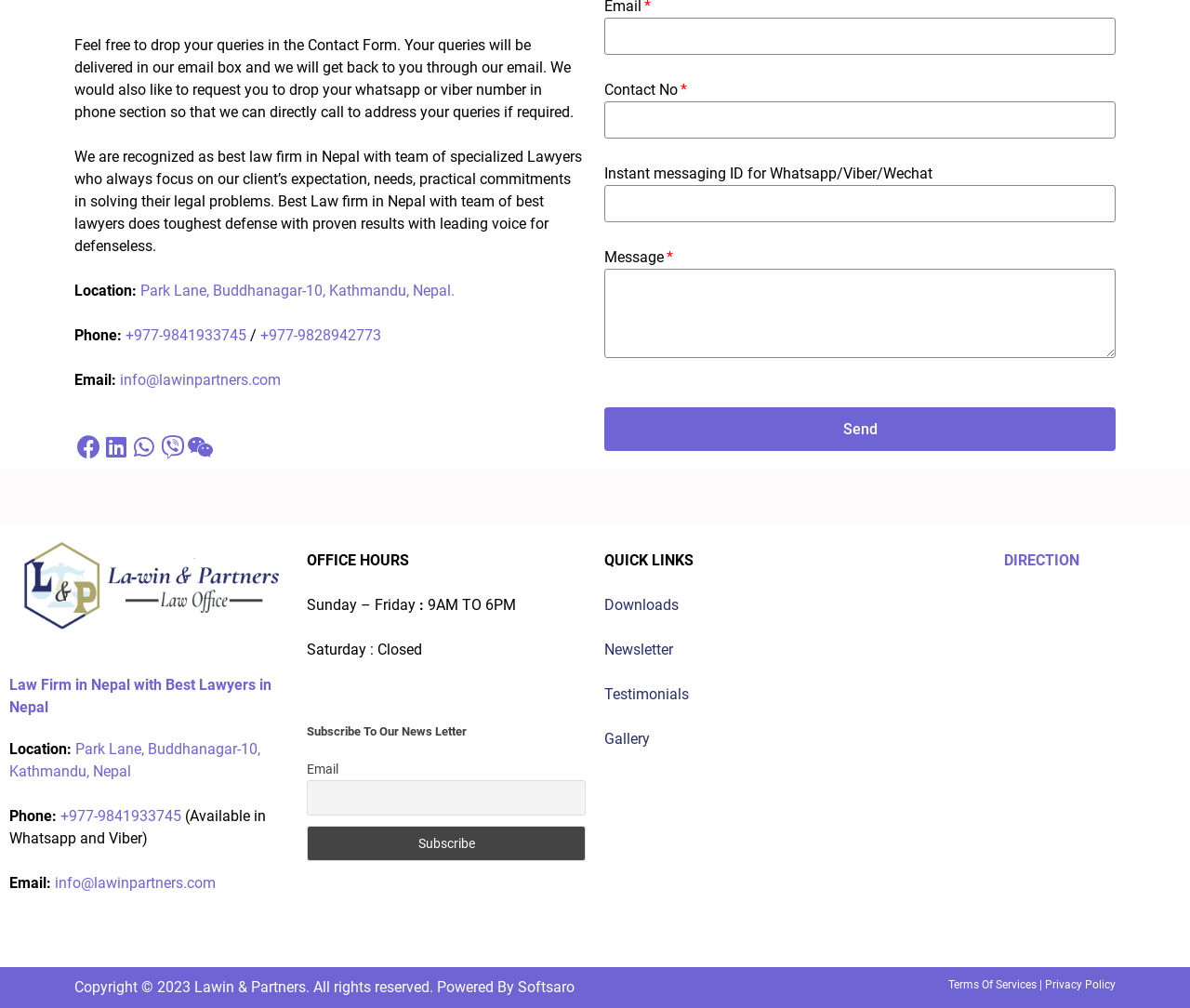Identify the bounding box for the UI element that is described as follows: "Privacy Policy".

[0.878, 0.97, 0.938, 0.983]